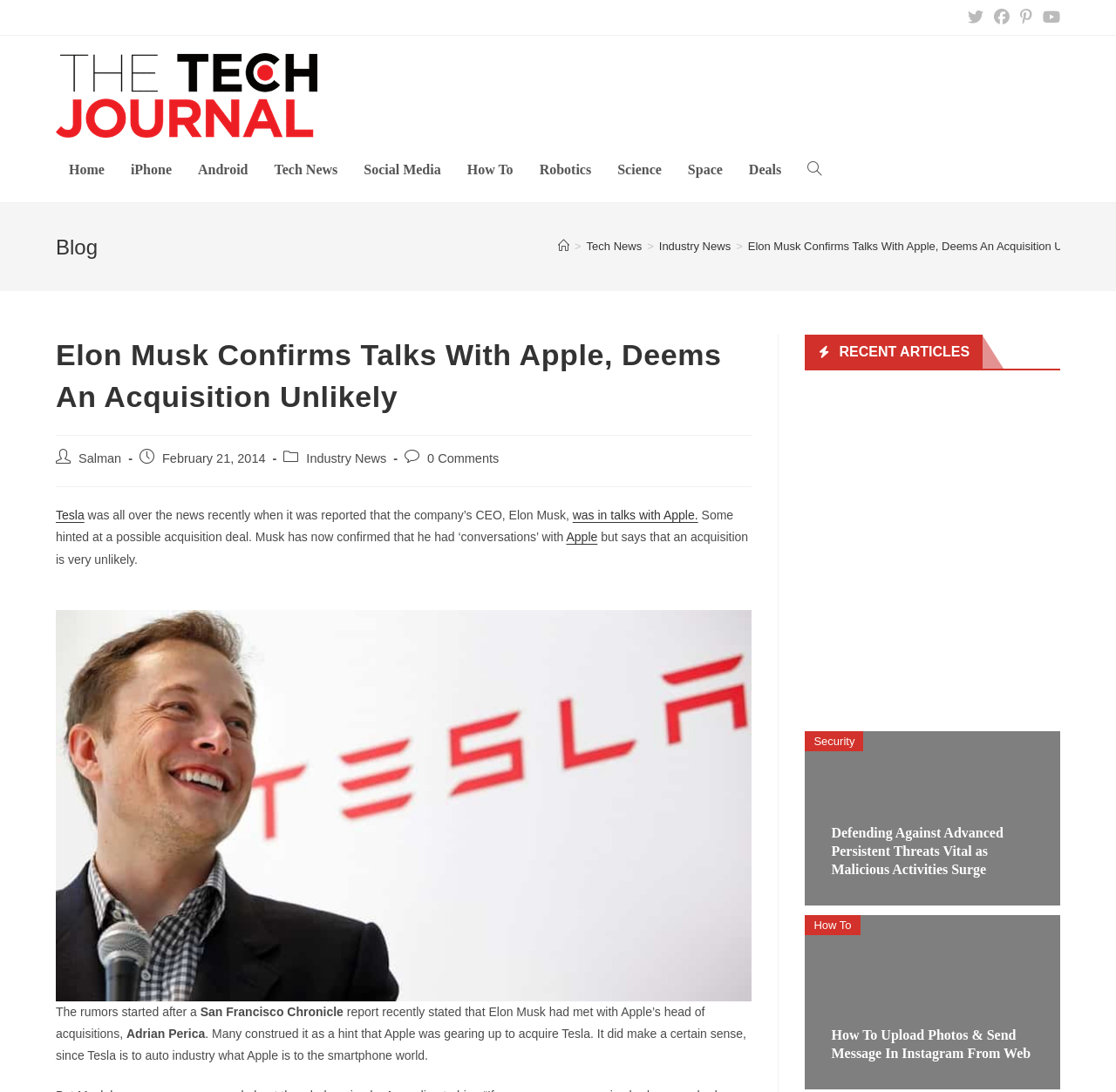Please identify the coordinates of the bounding box that should be clicked to fulfill this instruction: "Read the article about Elon Musk".

[0.05, 0.465, 0.076, 0.478]